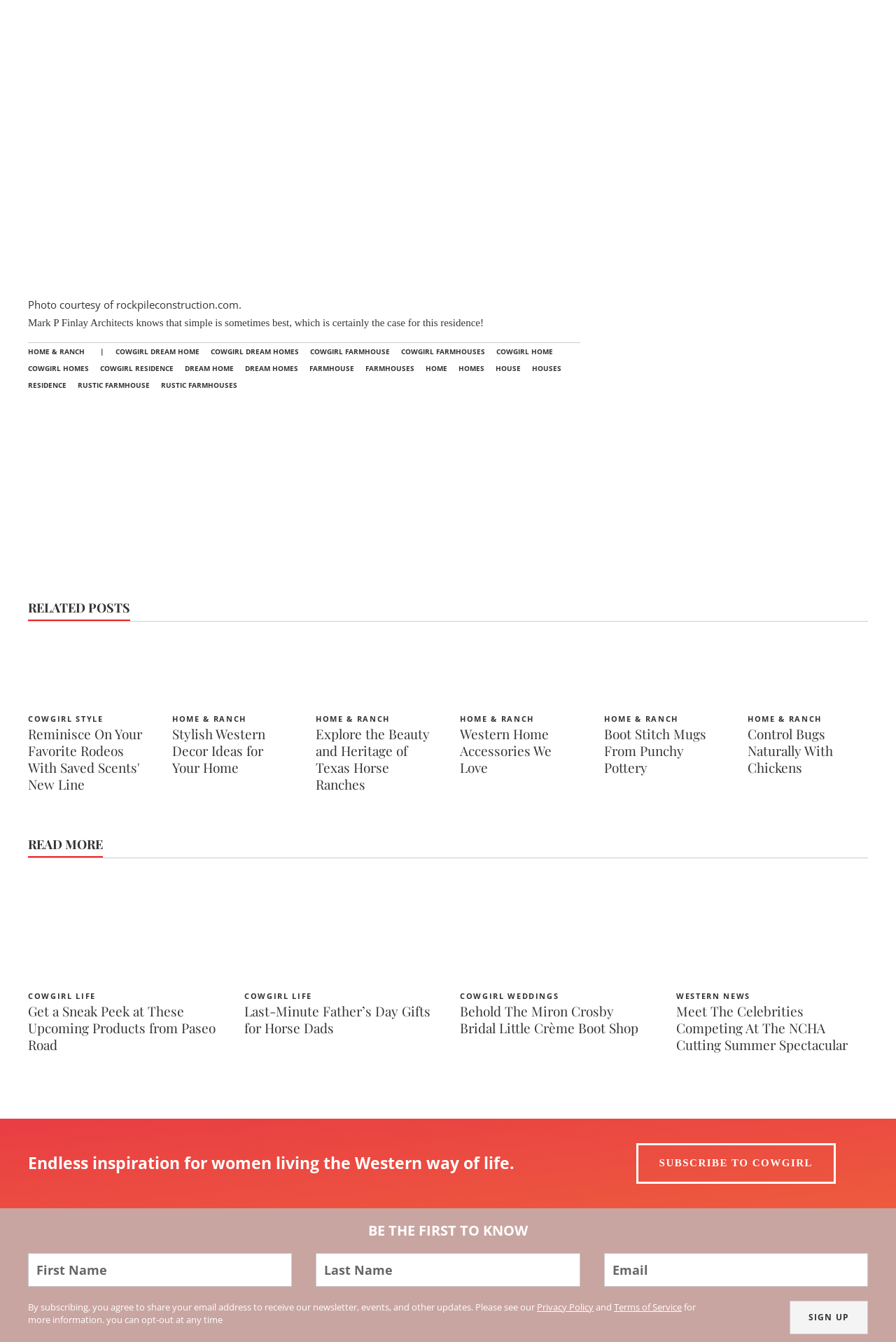What is the title of the first article?
Please provide a detailed answer to the question.

The first article on the webpage has a heading that reads 'Reminisce On Your Favorite Rodeos With Saved Scents' New Line', which suggests that the article is about a new product line from Saved Scents.